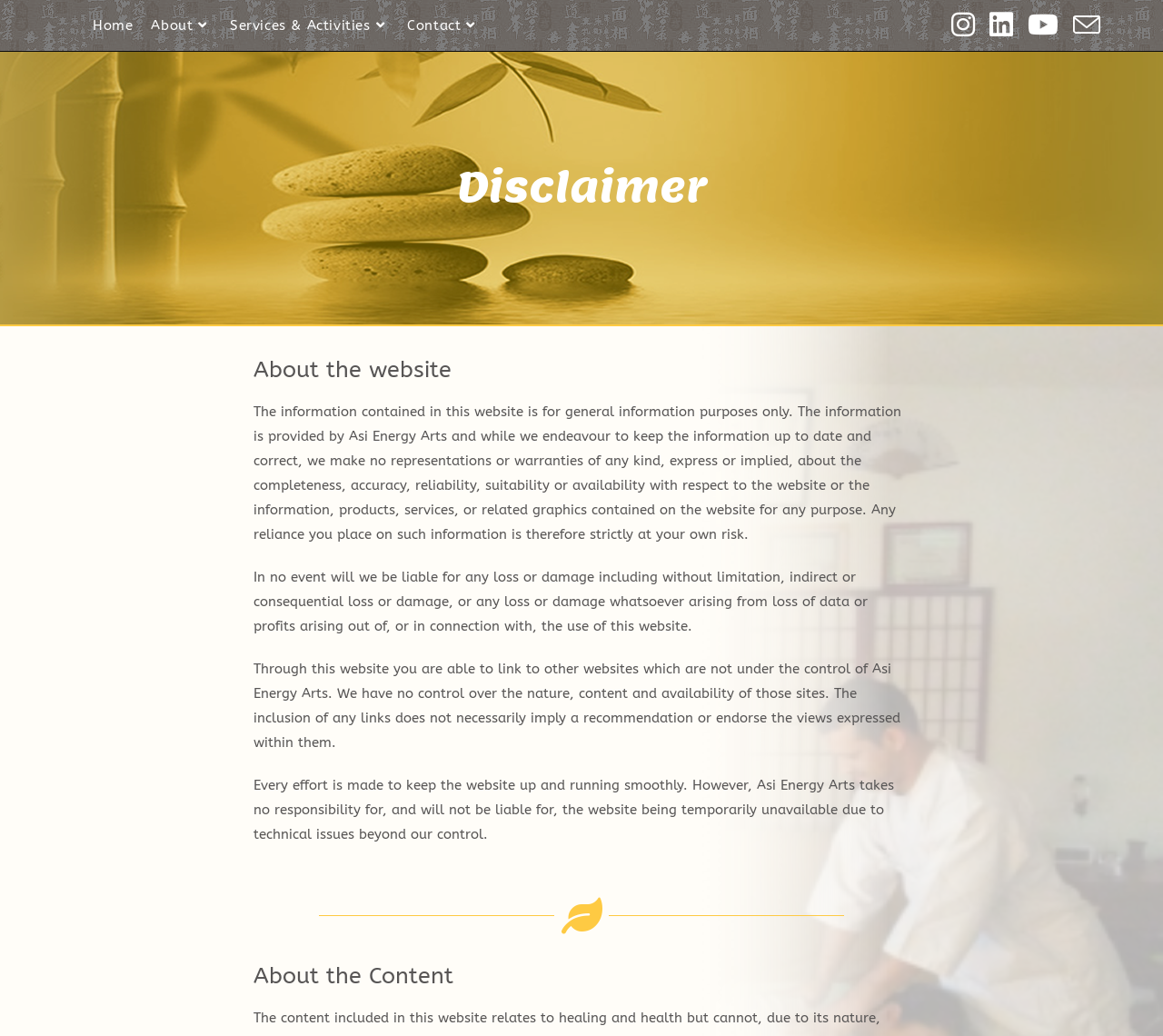Give a detailed account of the webpage.

The webpage is divided into several sections. At the top, there is a header section that spans the entire width of the page. Within this section, there are two headings: "Disclaimer" and "About the website". Below these headings, there are four paragraphs of text that provide information about the website's content, liability, and links to other websites.

Below the header section, there is a navigation menu that contains five links: "Home", "About", "Services & Activities", and "Contact". These links are aligned horizontally and are positioned near the top of the page.

At the bottom of the page, there is a section that contains social links to Instagram, LinkedIn, Youtube, and an email link. These links are also aligned horizontally and are positioned near the bottom of the page.

The overall content of the webpage is focused on providing a disclaimer and information about the website's content, with a navigation menu and social links at the top and bottom, respectively.